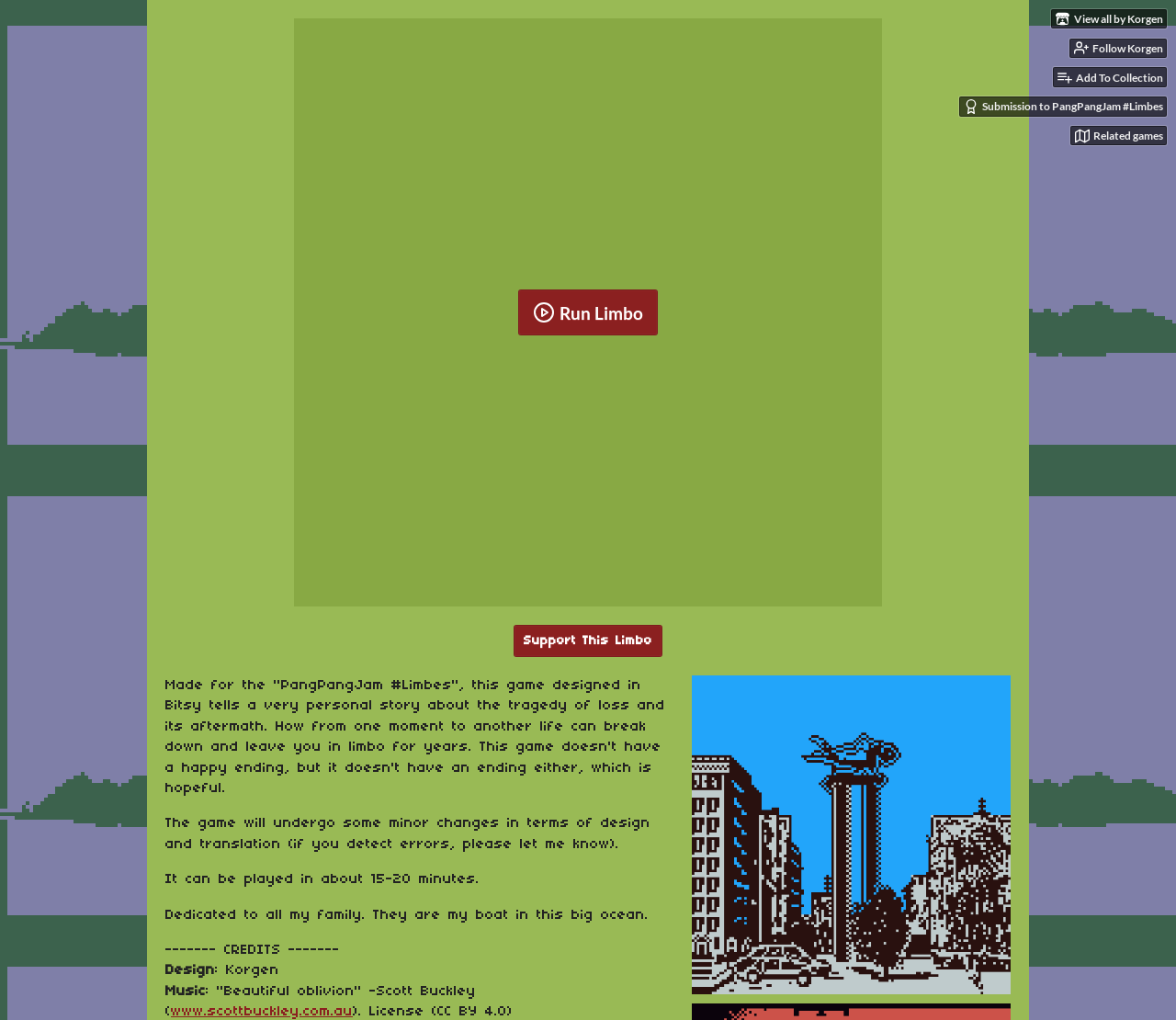Give a concise answer using only one word or phrase for this question:
What is the license of the music used in the game?

CC BY 4.0